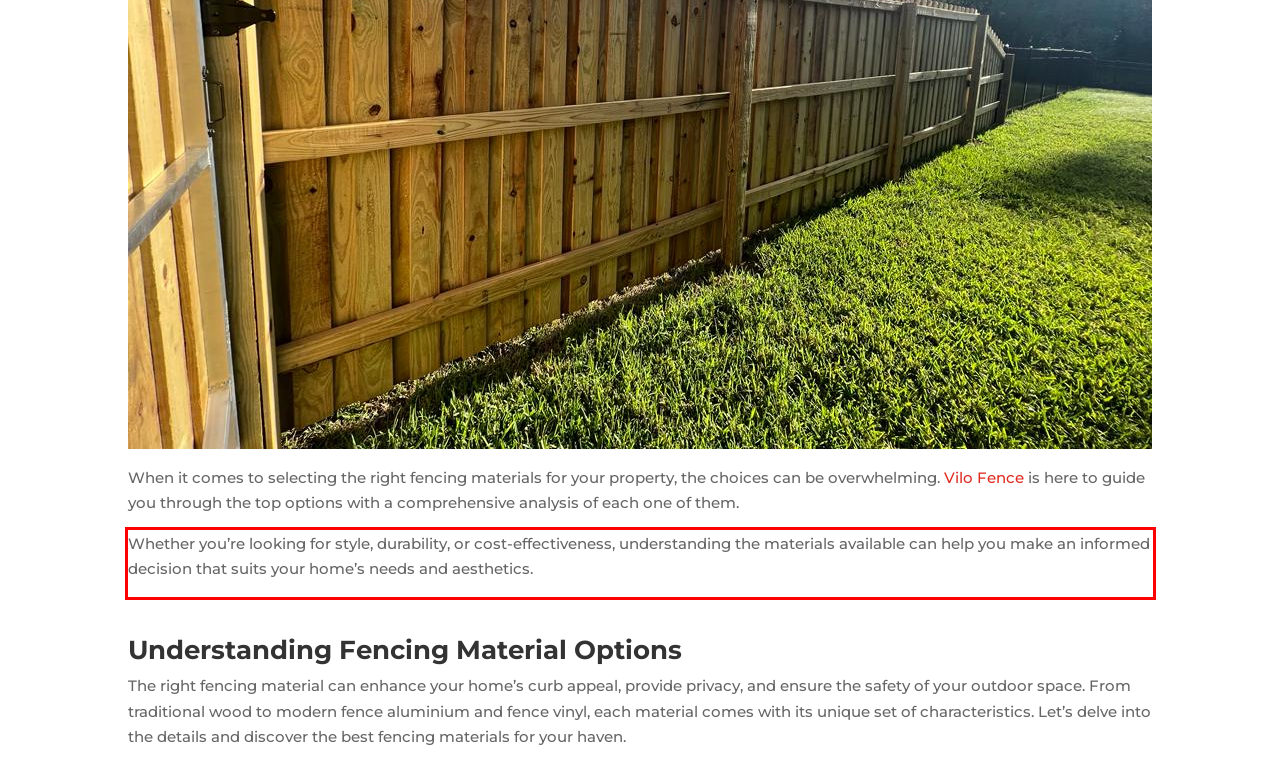Examine the webpage screenshot, find the red bounding box, and extract the text content within this marked area.

Whether you’re looking for style, durability, or cost-effectiveness, understanding the materials available can help you make an informed decision that suits your home’s needs and aesthetics.